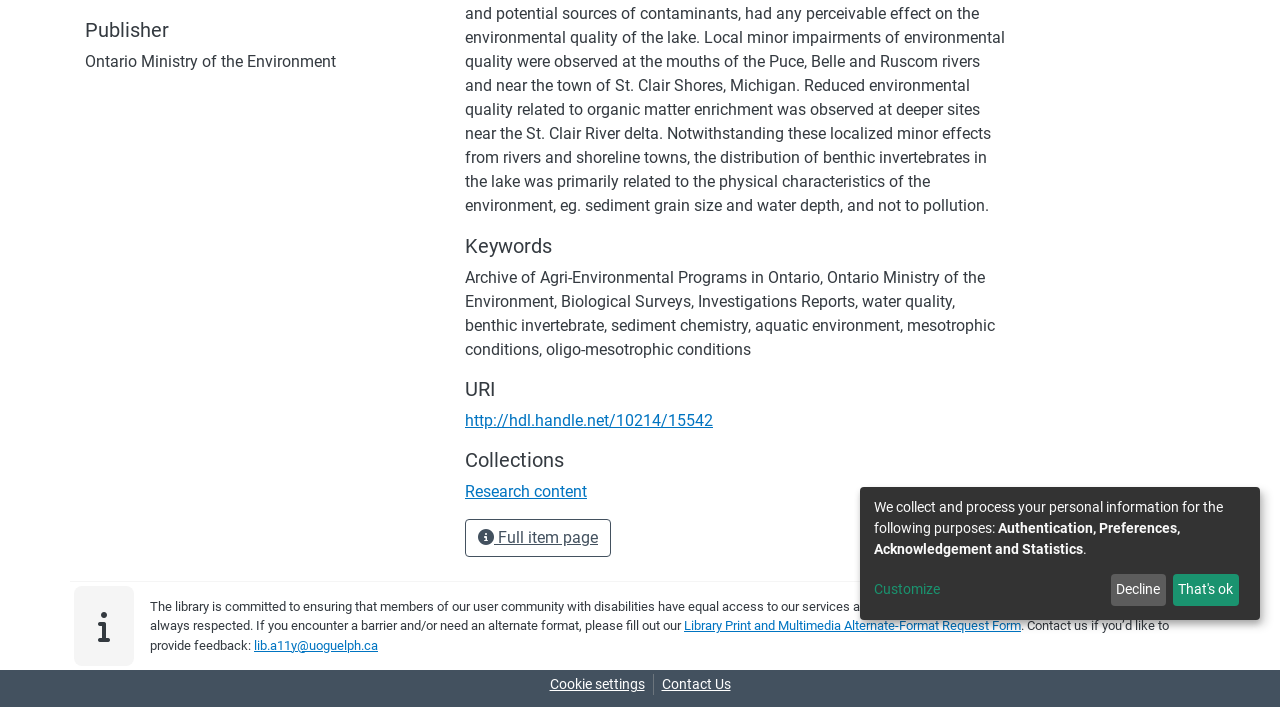Determine the bounding box coordinates of the UI element described below. Use the format (top-left x, top-left y, bottom-right x, bottom-right y) with floating point numbers between 0 and 1: Full item page

[0.363, 0.734, 0.477, 0.788]